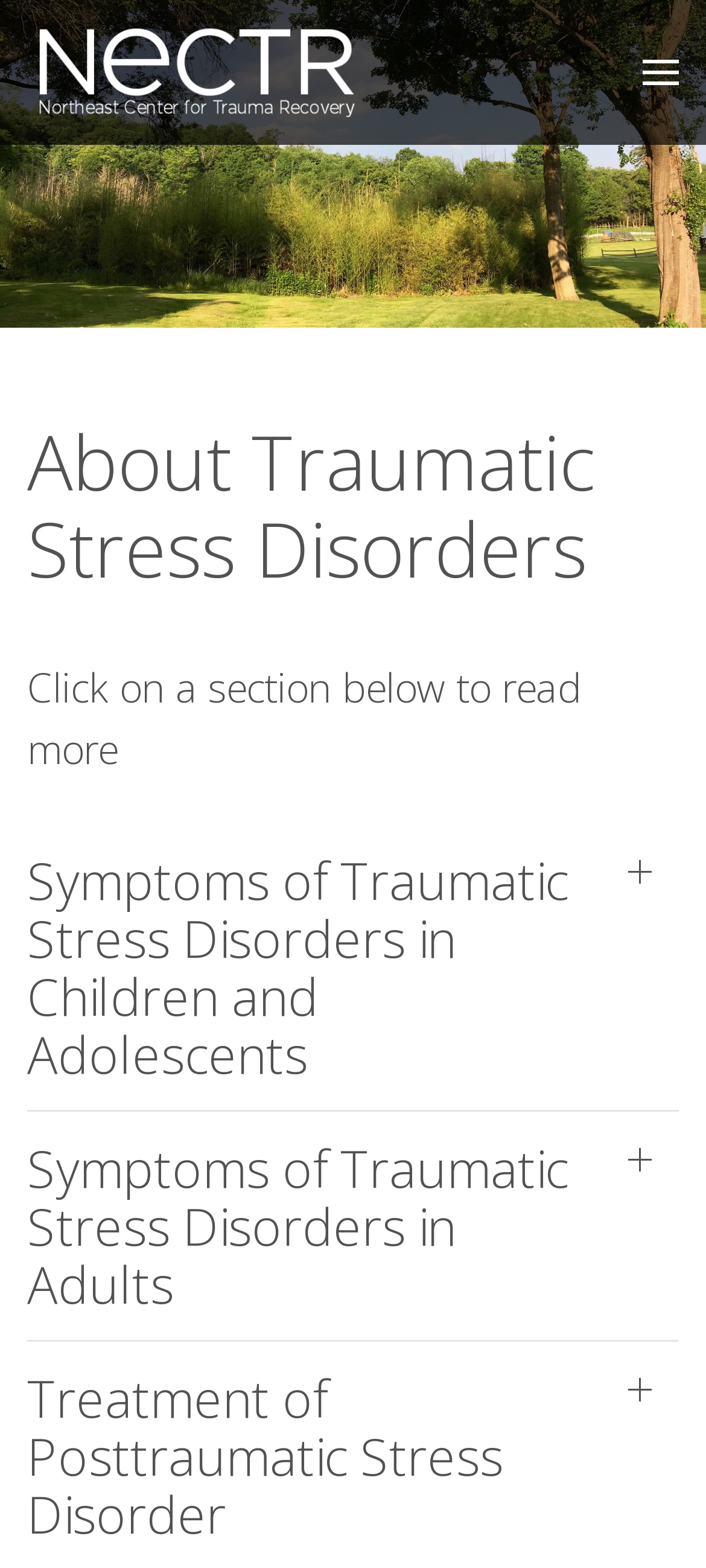Please extract and provide the main headline of the webpage.

About Traumatic Stress Disorders